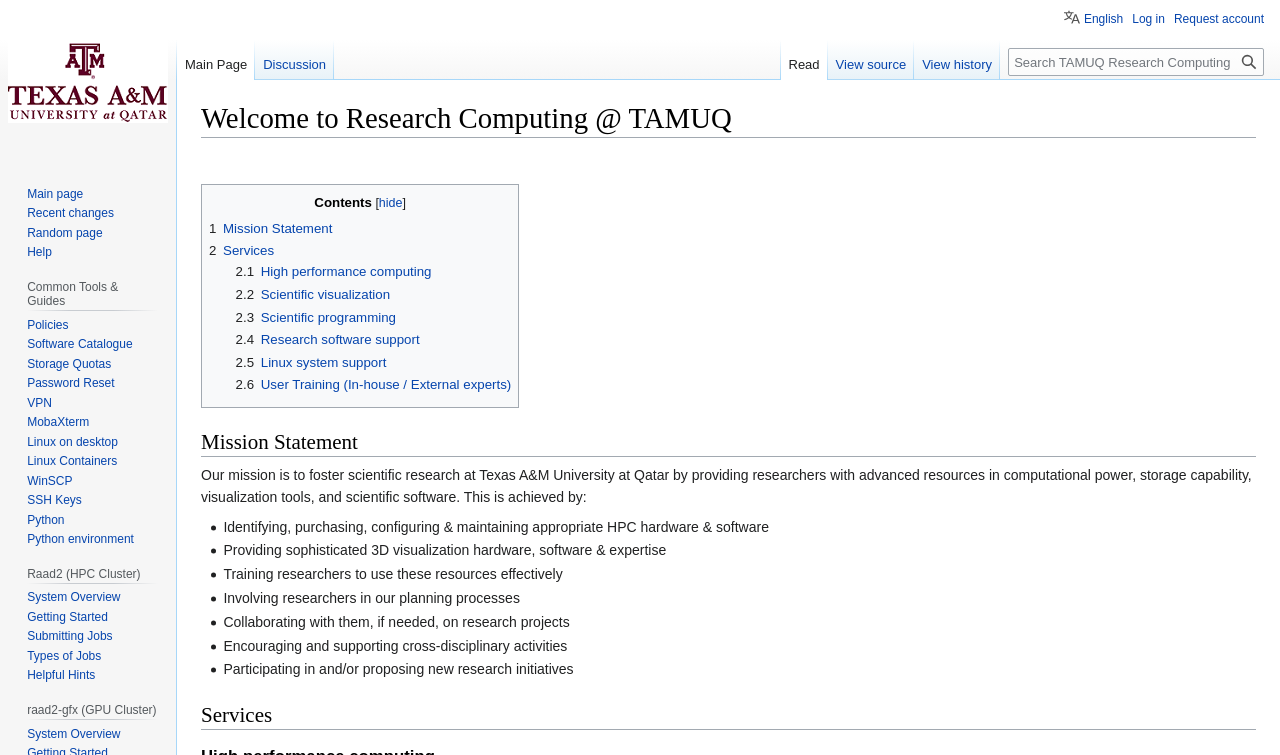Identify the bounding box coordinates of the part that should be clicked to carry out this instruction: "Log in".

[0.885, 0.016, 0.91, 0.034]